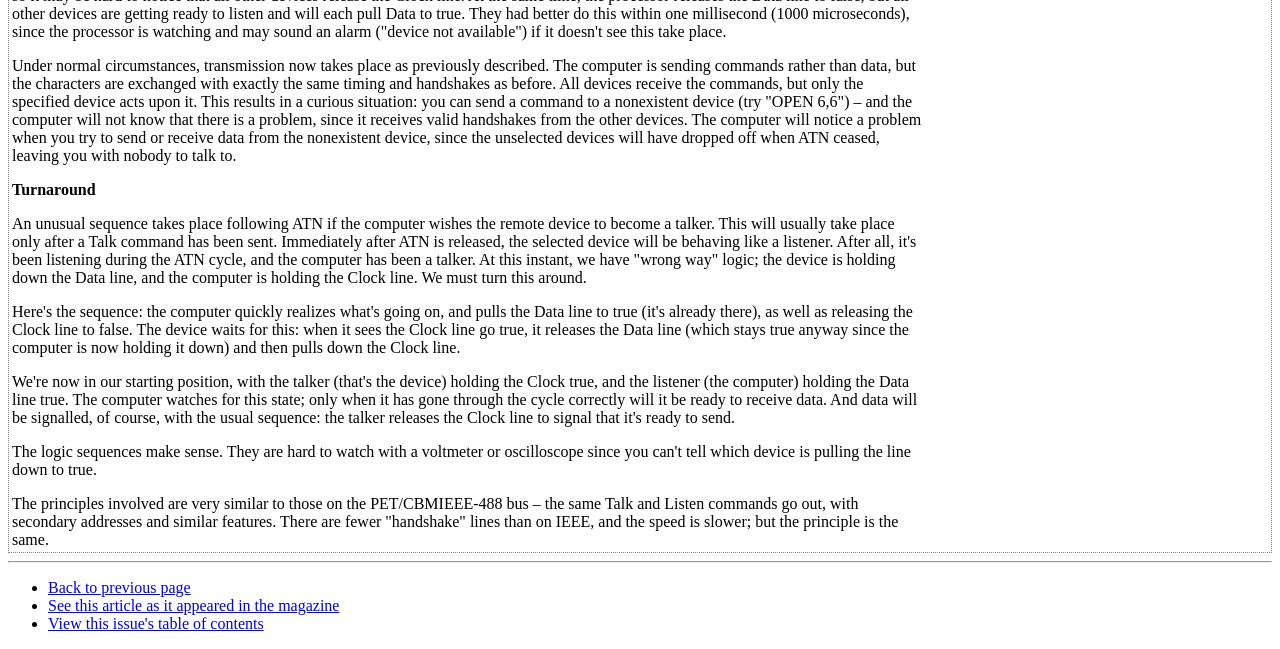Review the image closely and give a comprehensive answer to the question: How many links are at the bottom of the page?

There are three links at the bottom of the page, which are 'Back to previous page', 'See this article as it appeared in the magazine', and 'View this issue's table of contents'.